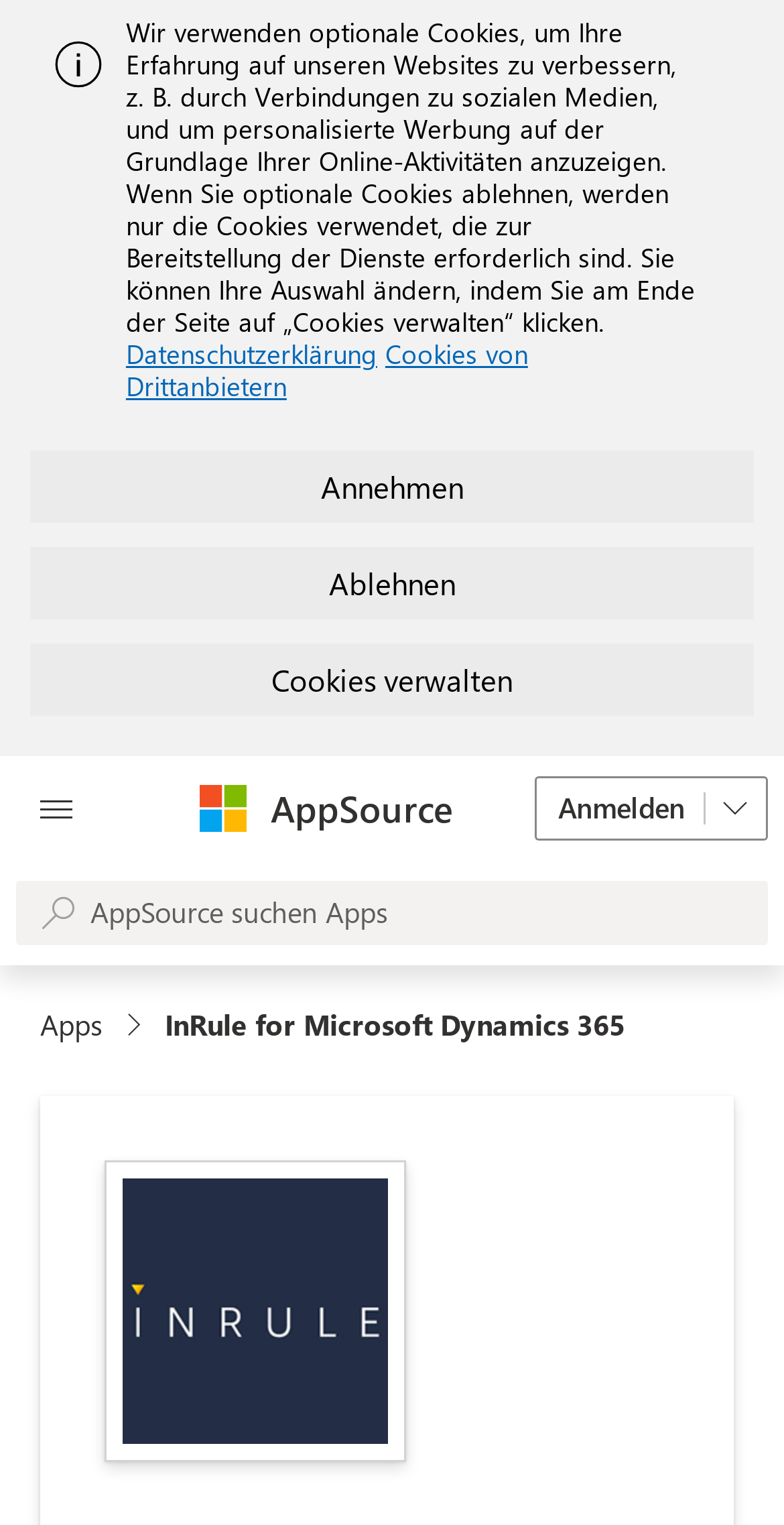Look at the image and answer the question in detail:
What is the relationship between InRule and Microsoft Dynamics 365?

The page title 'InRule for Microsoft Dynamics 365' and the presence of the Microsoft logo suggest that InRule is a platform or tool that is specifically designed for use with Microsoft Dynamics 365.